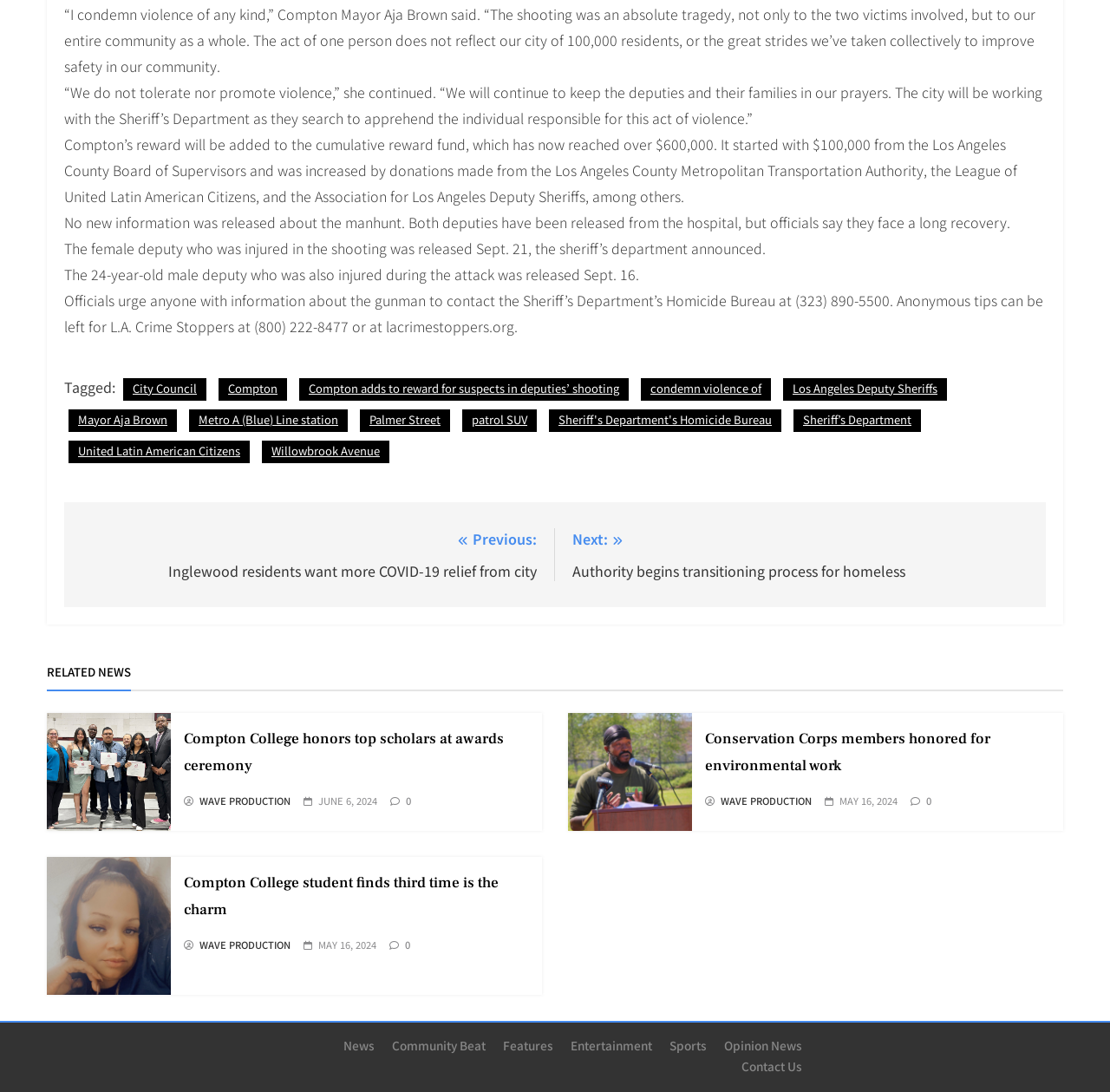Locate the coordinates of the bounding box for the clickable region that fulfills this instruction: "Explore the About page".

None